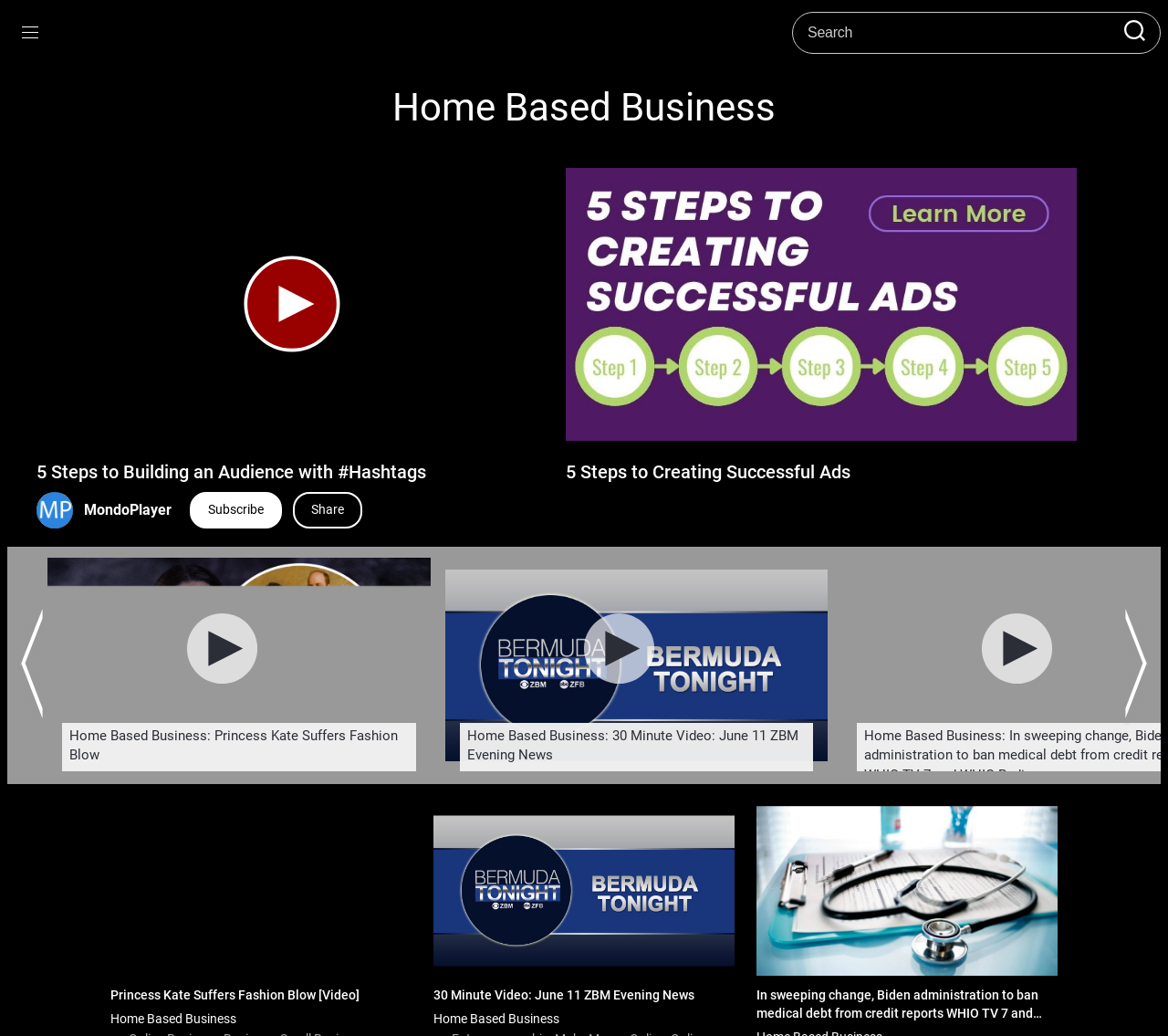Use the details in the image to answer the question thoroughly: 
What type of content is displayed on this webpage?

The webpage displays a mix of video and article content, as evidenced by the presence of video thumbnails and article titles, such as 'Princess Kate Suffers Fashion Blow' and '30 Minute Video: June 11 ZBM Evening News'.